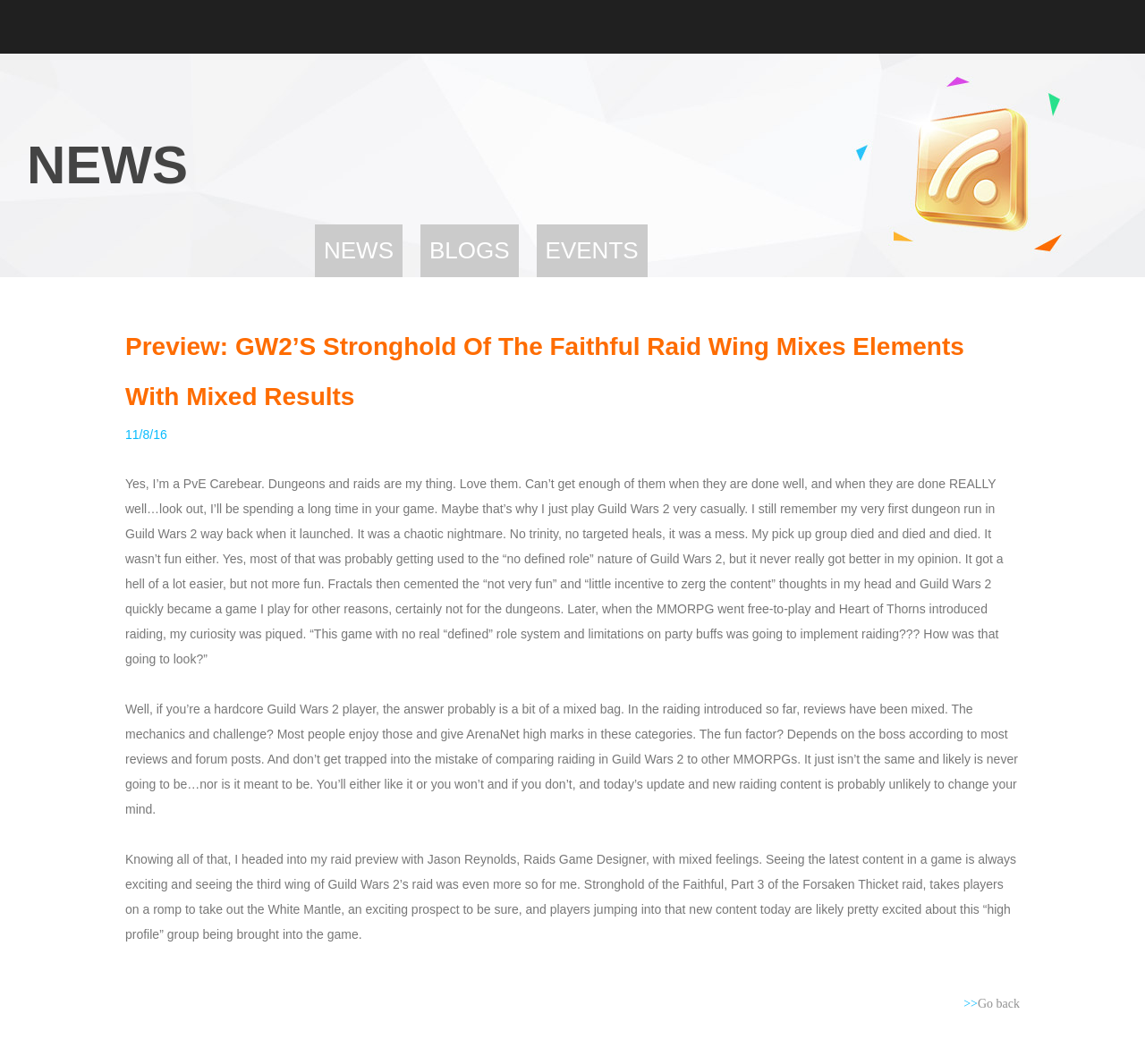Extract the bounding box for the UI element that matches this description: "Eastern Odyssey".

[0.0, 0.667, 0.081, 0.704]